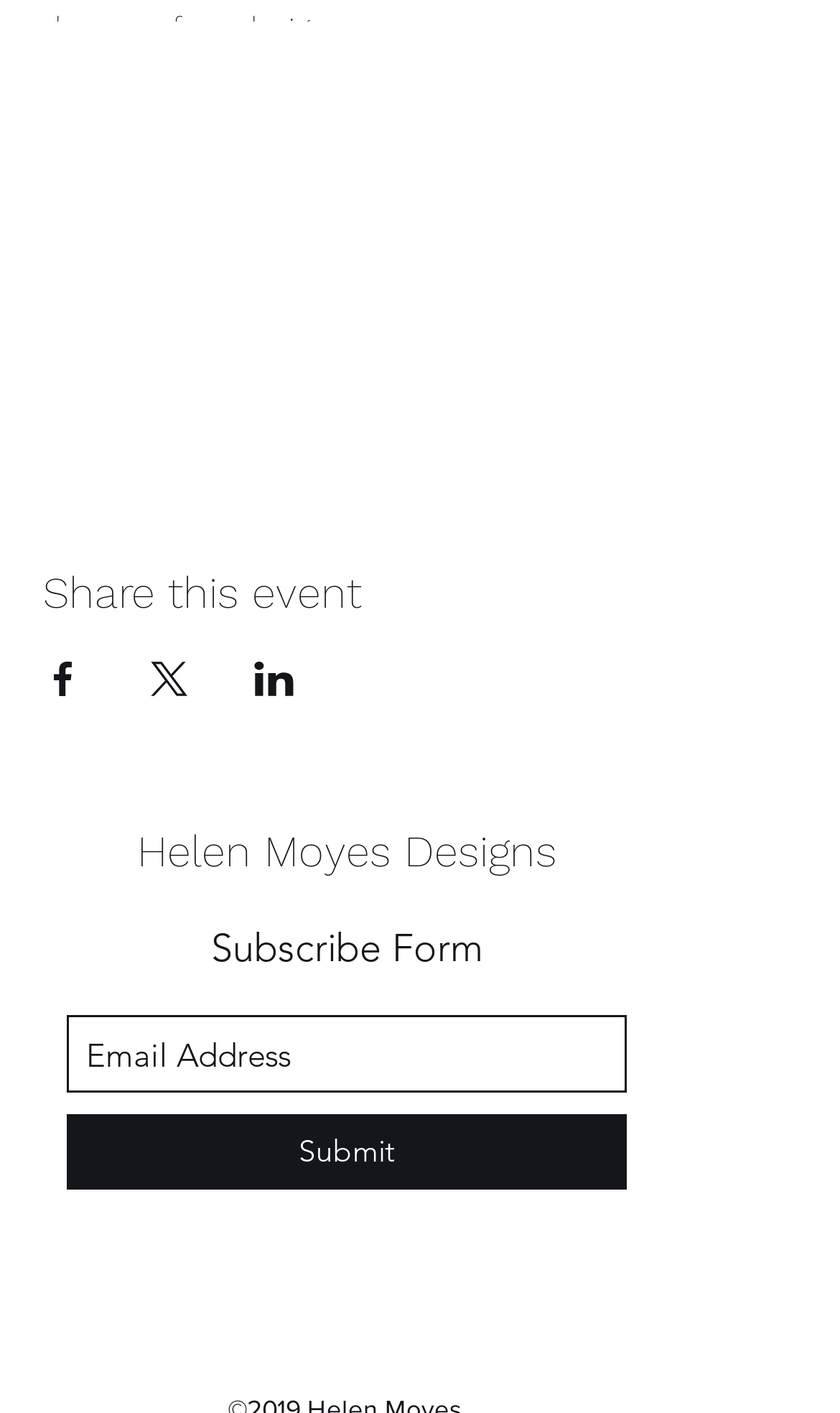Based on the visual content of the image, answer the question thoroughly: How can I share this event?

There are three options to share the event, which are Facebook, X, and LinkedIn, as indicated by the 'Share event on Facebook', 'Share event on X', and 'Share event on LinkedIn' buttons.